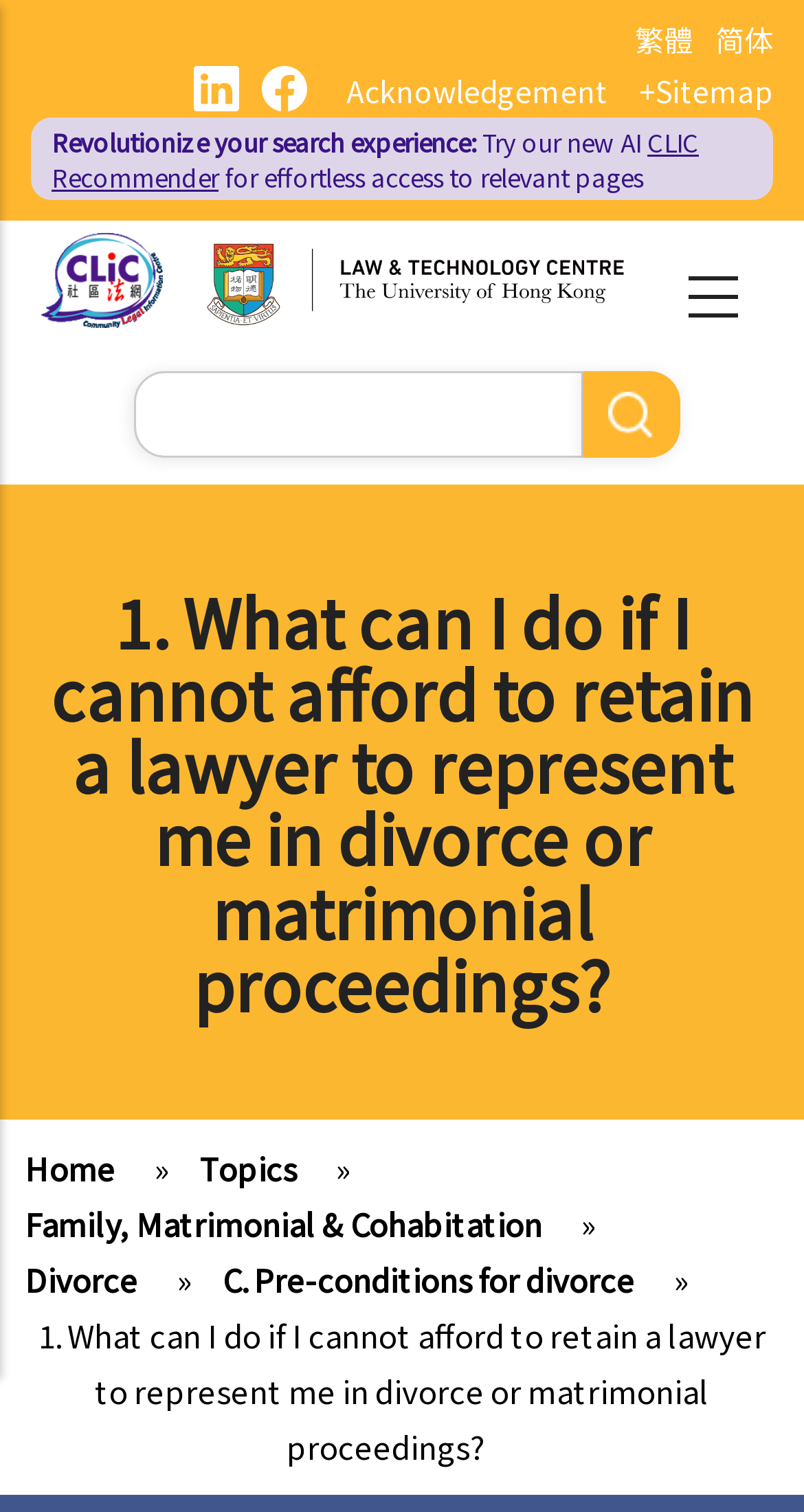From the webpage screenshot, predict the bounding box coordinates (top-left x, top-left y, bottom-right x, bottom-right y) for the UI element described here: Family, Matrimonial & Cohabitation

[0.031, 0.796, 0.713, 0.824]